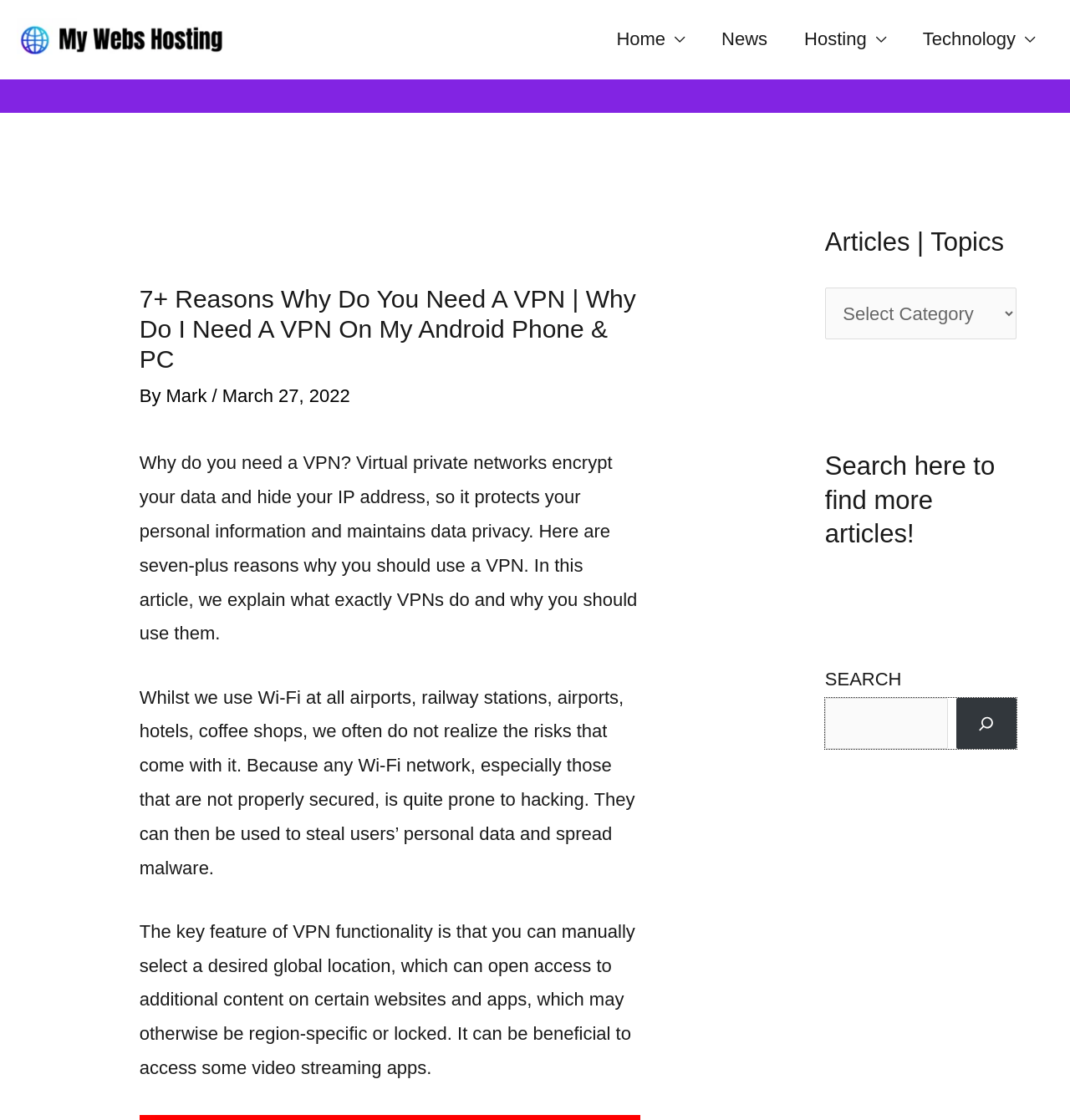Please provide the bounding box coordinates for the element that needs to be clicked to perform the following instruction: "Go to the 'Home' page". The coordinates should be given as four float numbers between 0 and 1, i.e., [left, top, right, bottom].

[0.559, 0.0, 0.657, 0.071]